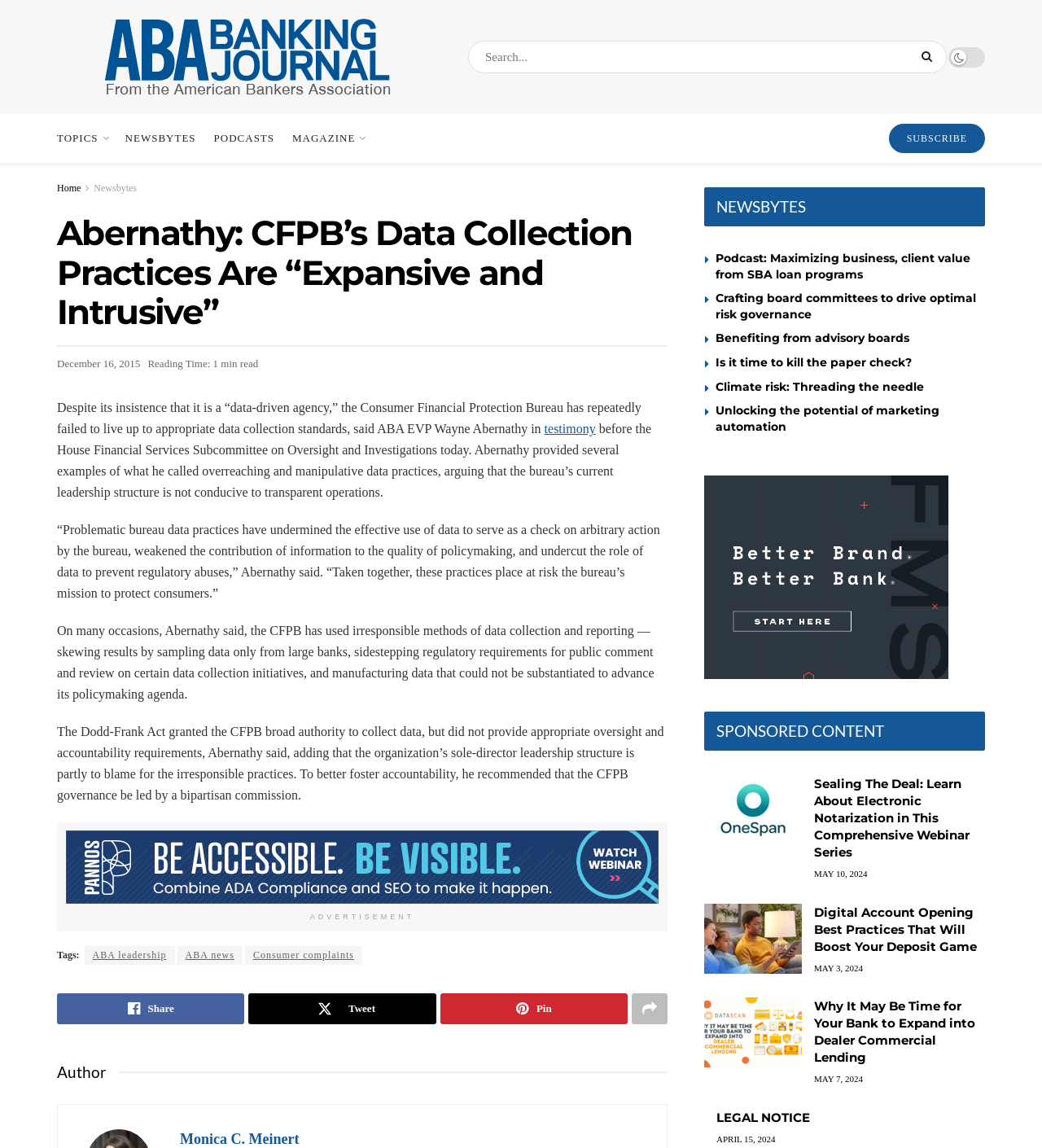How many newsbytes articles are listed on the webpage?
Provide an in-depth and detailed explanation in response to the question.

I found the answer by counting the number of newsbytes articles listed on the webpage, which are 'Podcast: Maximizing business, client value from SBA loan programs', 'Crafting board committees to drive optimal risk governance', 'Benefiting from advisory boards', 'Is it time to kill the paper check?', and 'Climate risk: Threading the needle'.